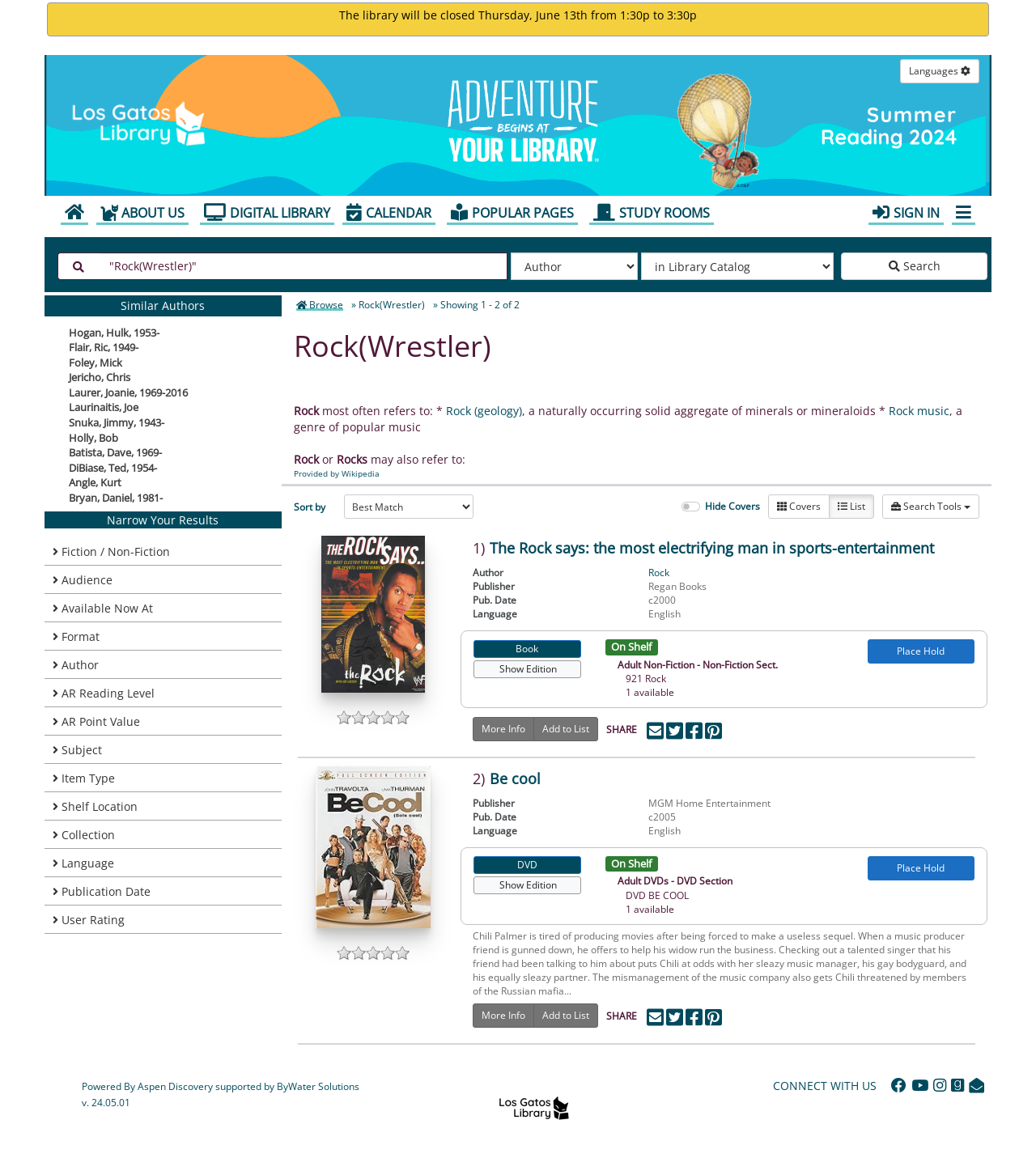Offer an extensive depiction of the webpage and its key elements.

The webpage is about Rock, a wrestler, and is part of the Los Gatos Library website. At the top, there is an alert notification stating that the library will be closed on Thursday, June 13th from 1:30 pm to 3:30 pm. Below this, there is a link to the Los Gatos Library, accompanied by an image of the library's logo. 

To the right of the library link, there is a button for languages, represented by a flag icon. Above this, there is a top navigation menu with links to browse the catalog, about us, digital library, calendar, popular pages, study rooms, and sign in.

Below the top navigation, there is a search bar with a label "Look for" and a text box where users can enter their search queries. The search bar also has a dropdown menu for selecting the search index and collection to search.

The main content of the page is divided into two sections. On the left, there is a navigation menu with links to similar authors, including Hulk Hogan, Ric Flair, and Mick Foley. Below this, there are filters to narrow down the search results by fiction/non-fiction, audience, format, author, and more.

On the right, there is a section with information about Rock, the wrestler. It states that Rock most often refers to a naturally occurring solid aggregate of minerals or mineraloids, but may also refer to Rock music, a genre of popular music, or Rocks. There are links to Wikipedia for more information. Below this, there is a section with links to sort the search results by relevance, author, title, and publication date.